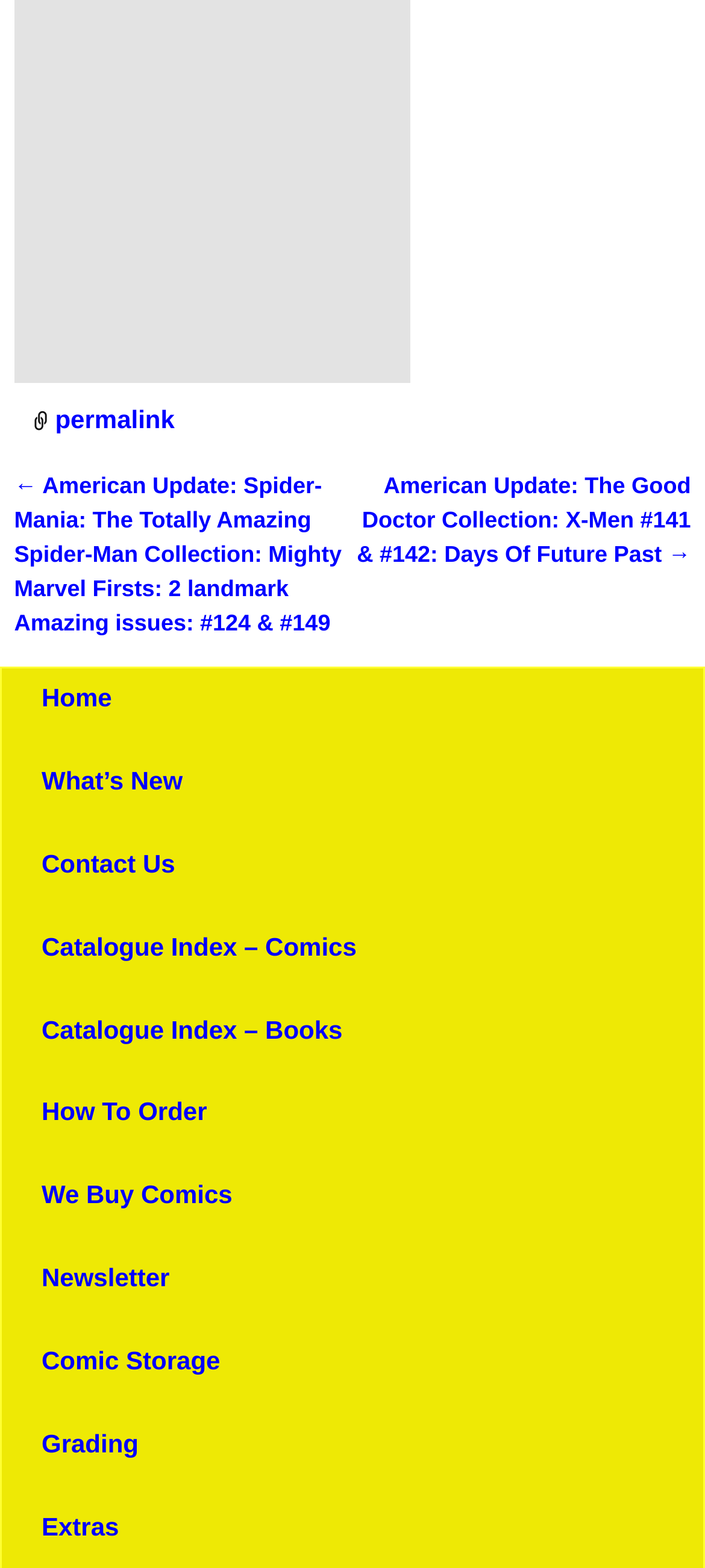Can you show the bounding box coordinates of the region to click on to complete the task described in the instruction: "Click on 'Recent Posts'"?

None